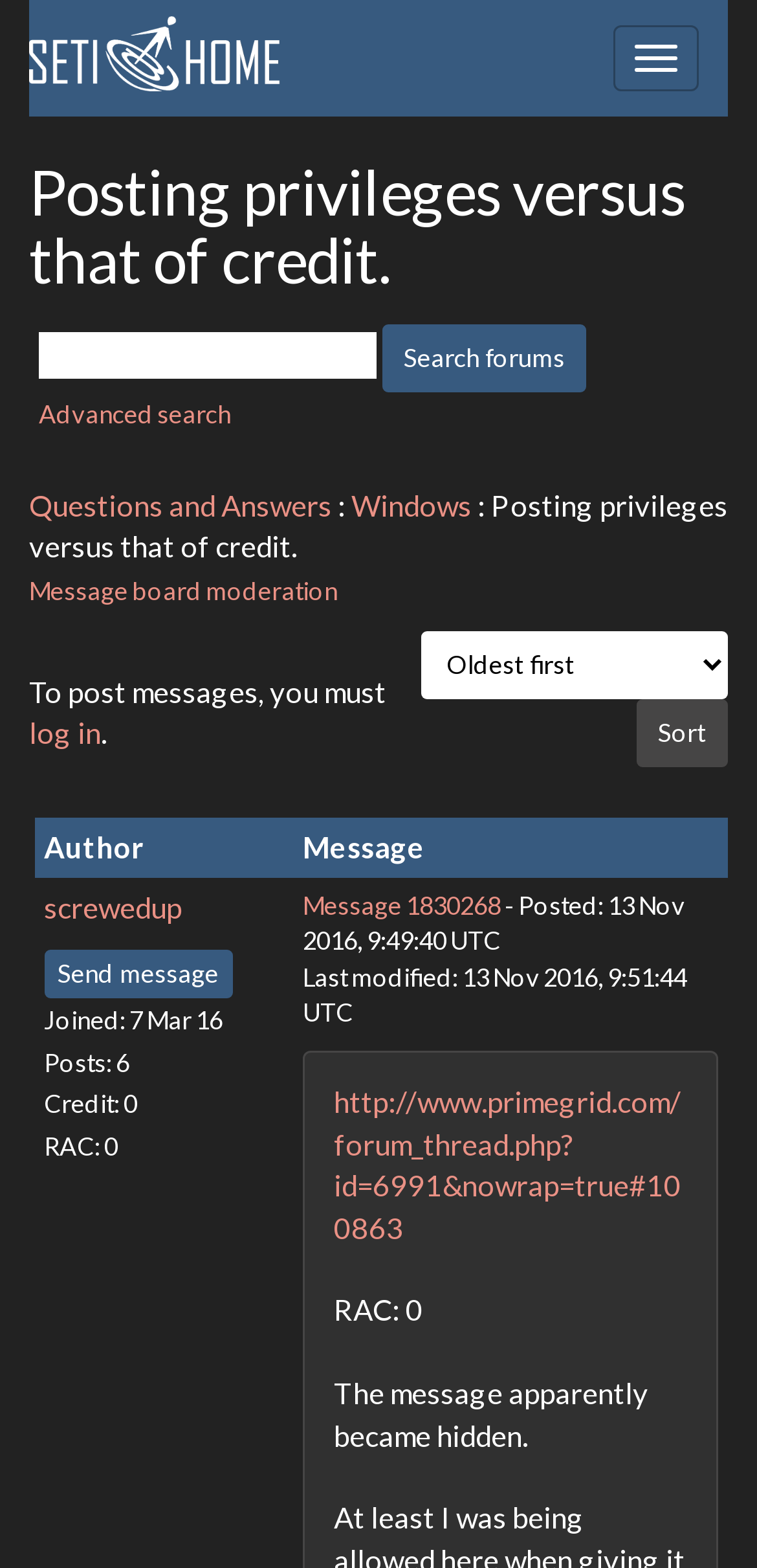Please analyze the image and provide a thorough answer to the question:
What is the purpose of the 'Search forums' button?

I found a button labeled 'Search forums' next to a text box, which suggests that the purpose of the button is to search the forums.